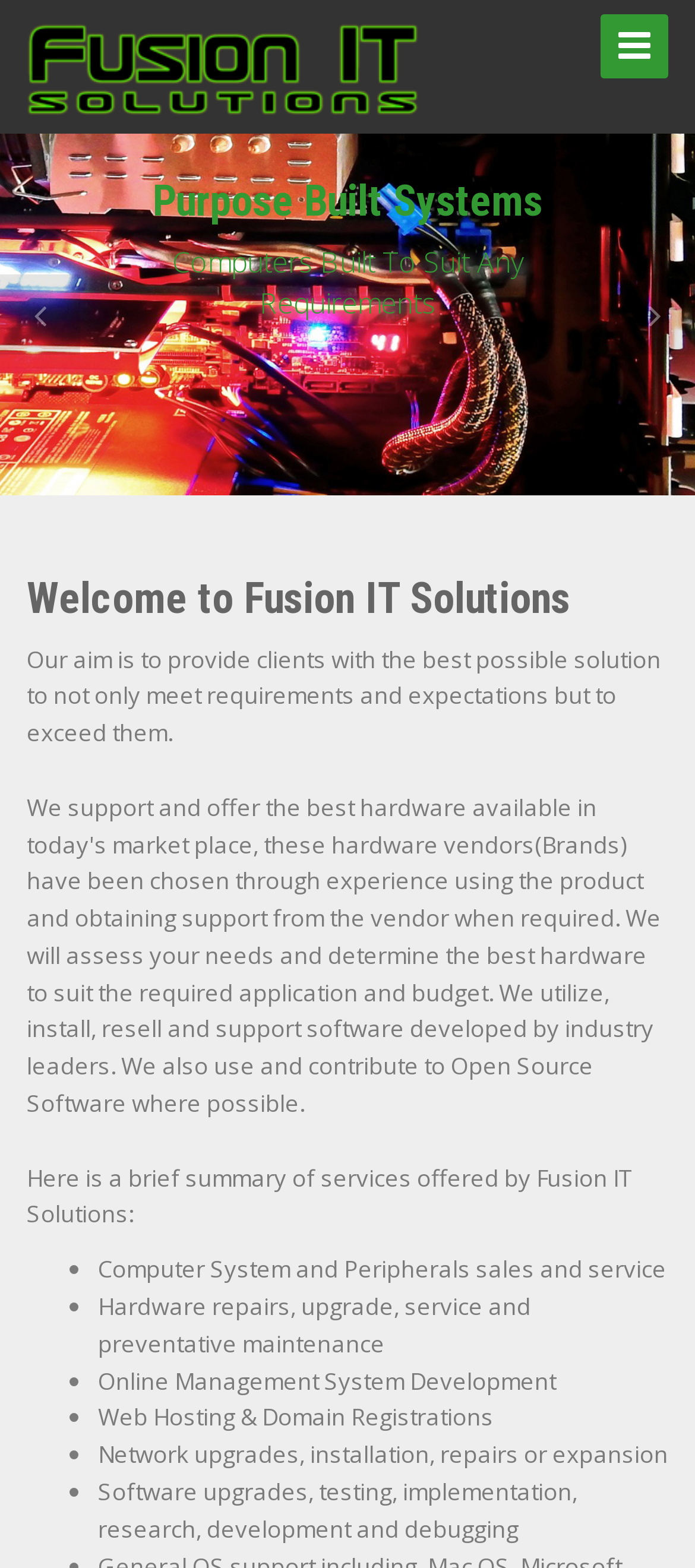Give a detailed account of the webpage's layout and content.

The webpage is about Fusion IT Solutions, a company that provides various IT services. At the top right corner, there is a button to toggle navigation, accompanied by a link to the company's name, which also has an associated image. Below this, there is a horizontal toolbar with a "Previous" button on the left and a "Next" button on the right, in between which is a carousel with options that are not currently visible.

The main content of the page starts with a heading that welcomes users to Fusion IT Solutions. Below this heading, there is a paragraph of text that explains the company's aim to provide the best possible solutions to meet and exceed clients' requirements and expectations.

Further down, there is another paragraph that introduces the services offered by the company. This is followed by a list of bullet points, each describing a specific service, including computer system and peripherals sales and service, hardware repairs, online management system development, web hosting and domain registrations, network upgrades, and software upgrades.

The layout of the page is organized, with clear headings and concise text, making it easy to navigate and understand the services provided by Fusion IT Solutions.